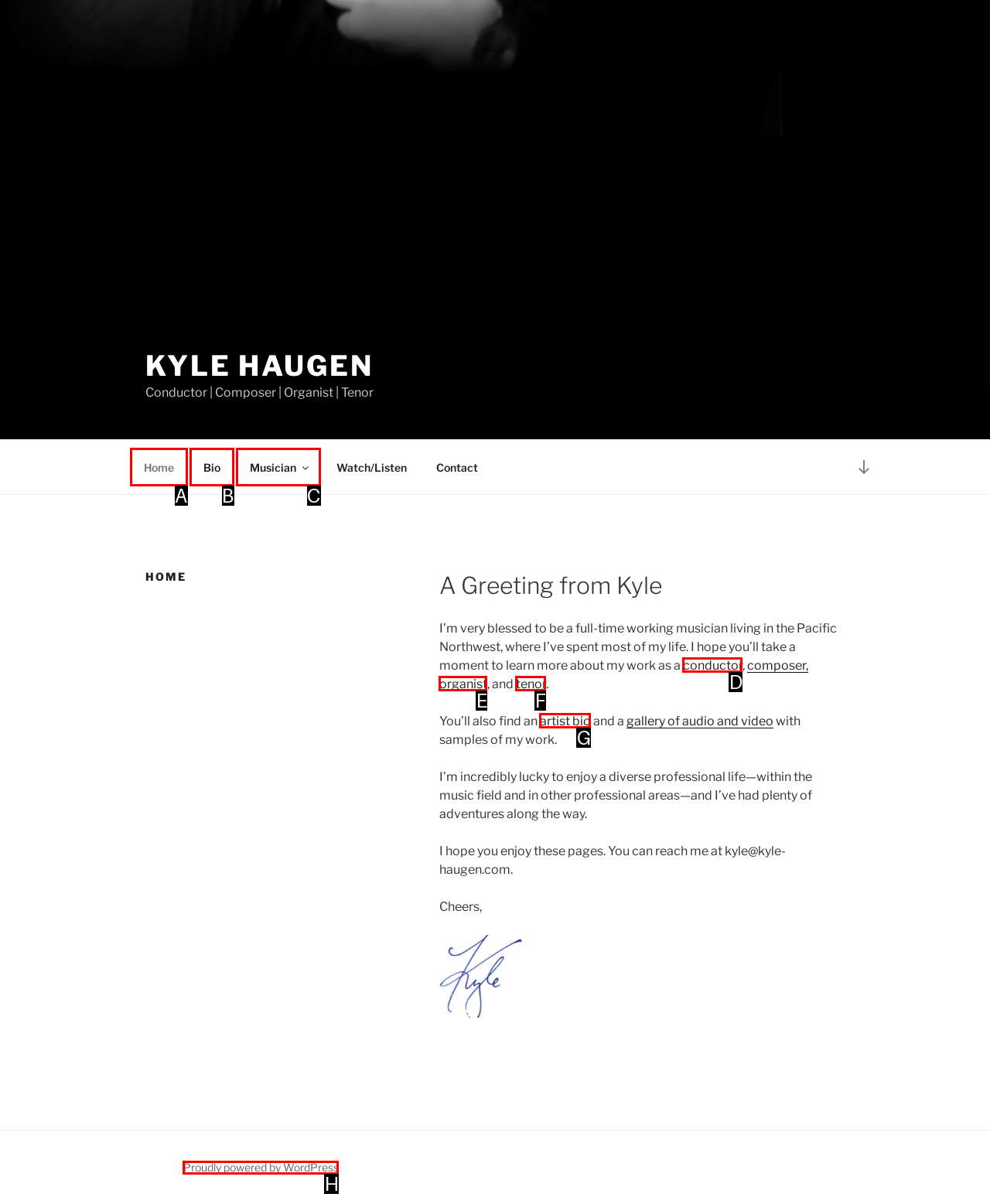From the provided options, pick the HTML element that matches the description: artist bio. Respond with the letter corresponding to your choice.

G